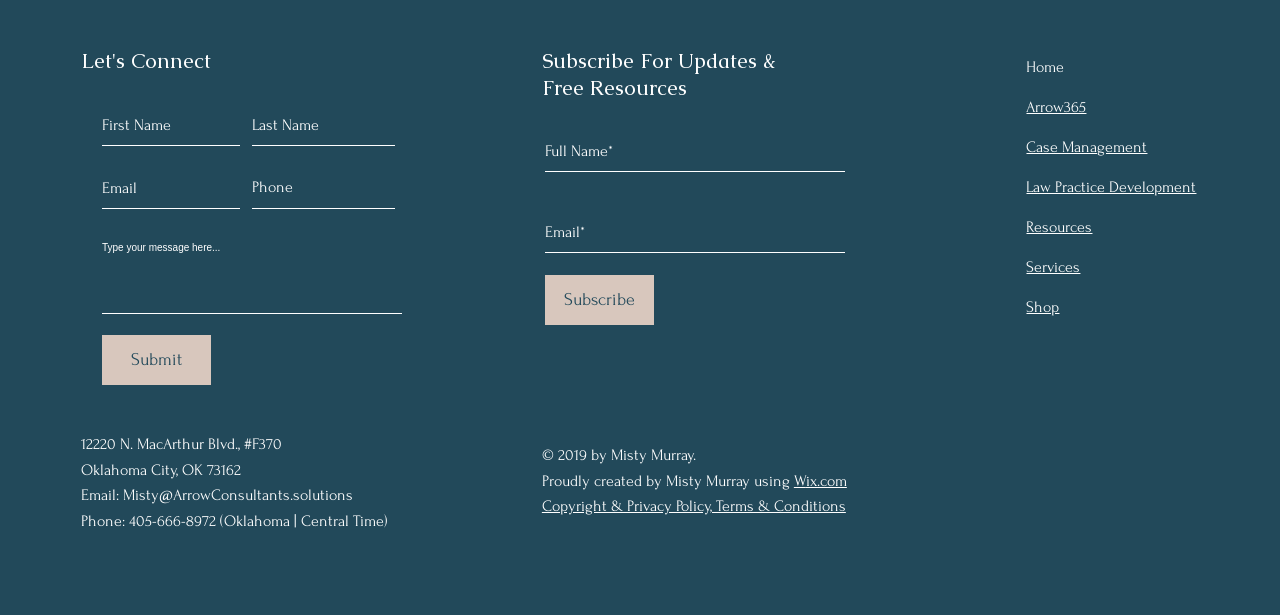Extract the bounding box coordinates for the HTML element that matches this description: "placeholder="Type your message here..."". The coordinates should be four float numbers between 0 and 1, i.e., [left, top, right, bottom].

[0.08, 0.381, 0.314, 0.511]